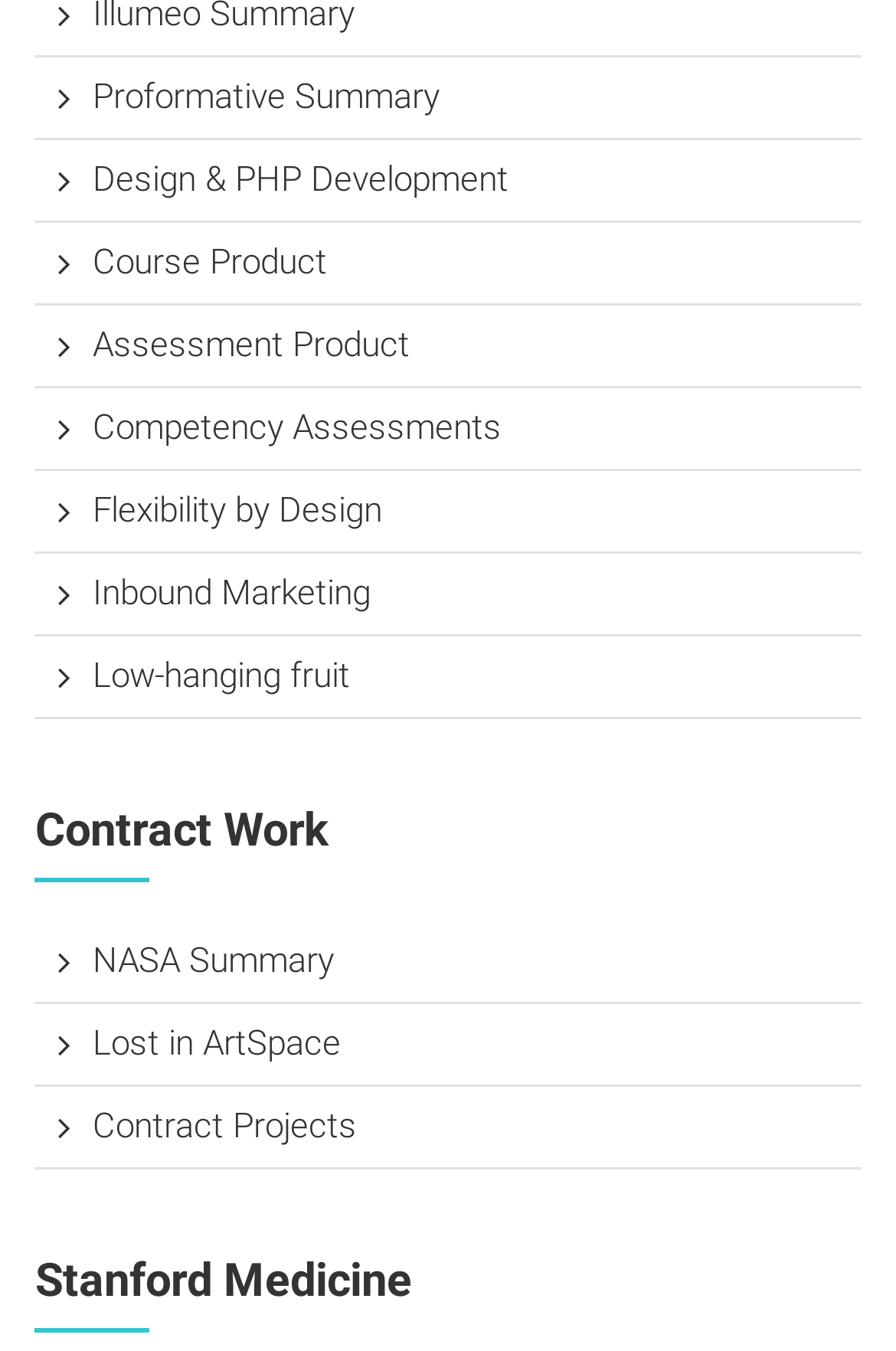Identify the bounding box for the element characterized by the following description: "Proformative Summary".

[0.103, 0.057, 0.491, 0.087]